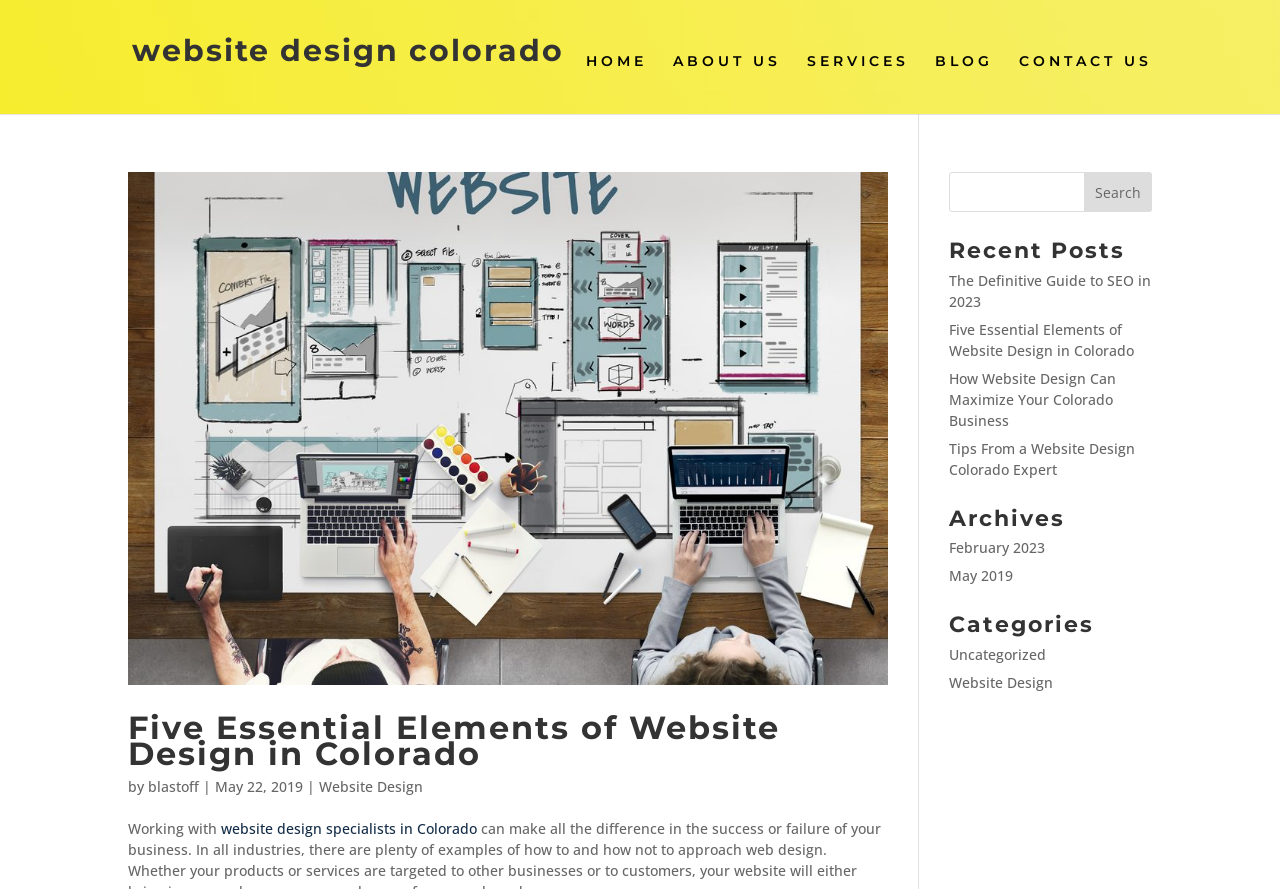Indicate the bounding box coordinates of the element that needs to be clicked to satisfy the following instruction: "search for a keyword". The coordinates should be four float numbers between 0 and 1, i.e., [left, top, right, bottom].

[0.1, 0.0, 0.9, 0.001]